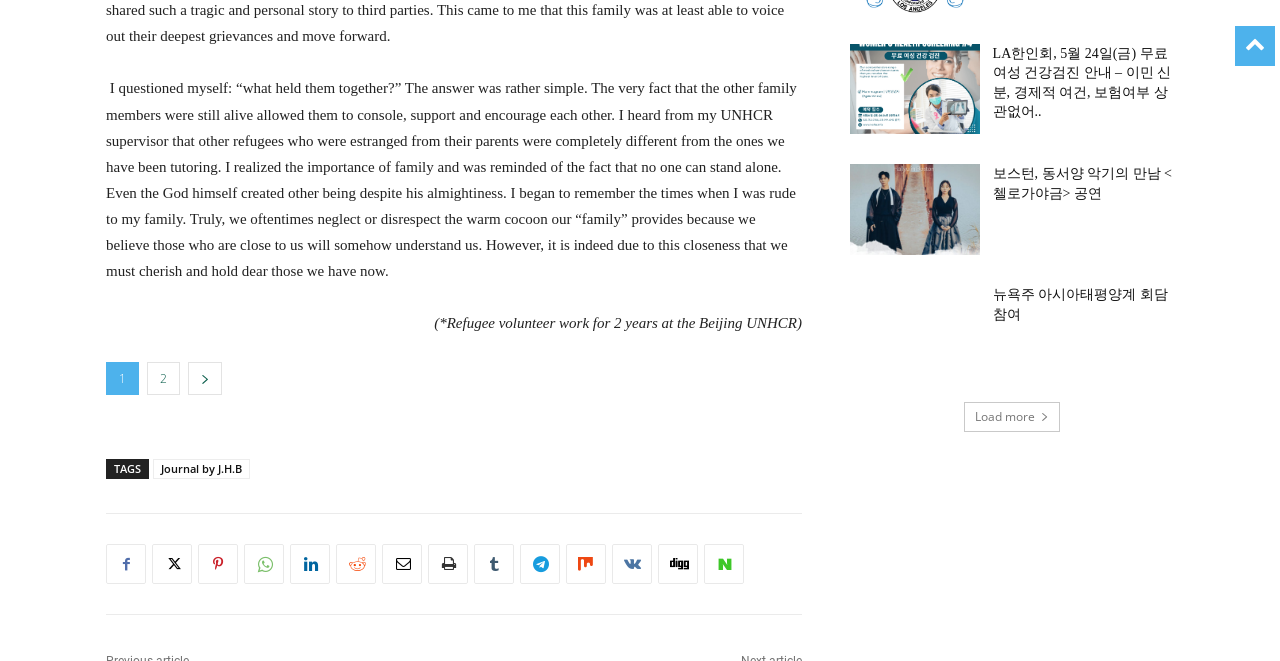What is the purpose of the 'Load more' button?
Using the visual information, reply with a single word or short phrase.

To load more articles